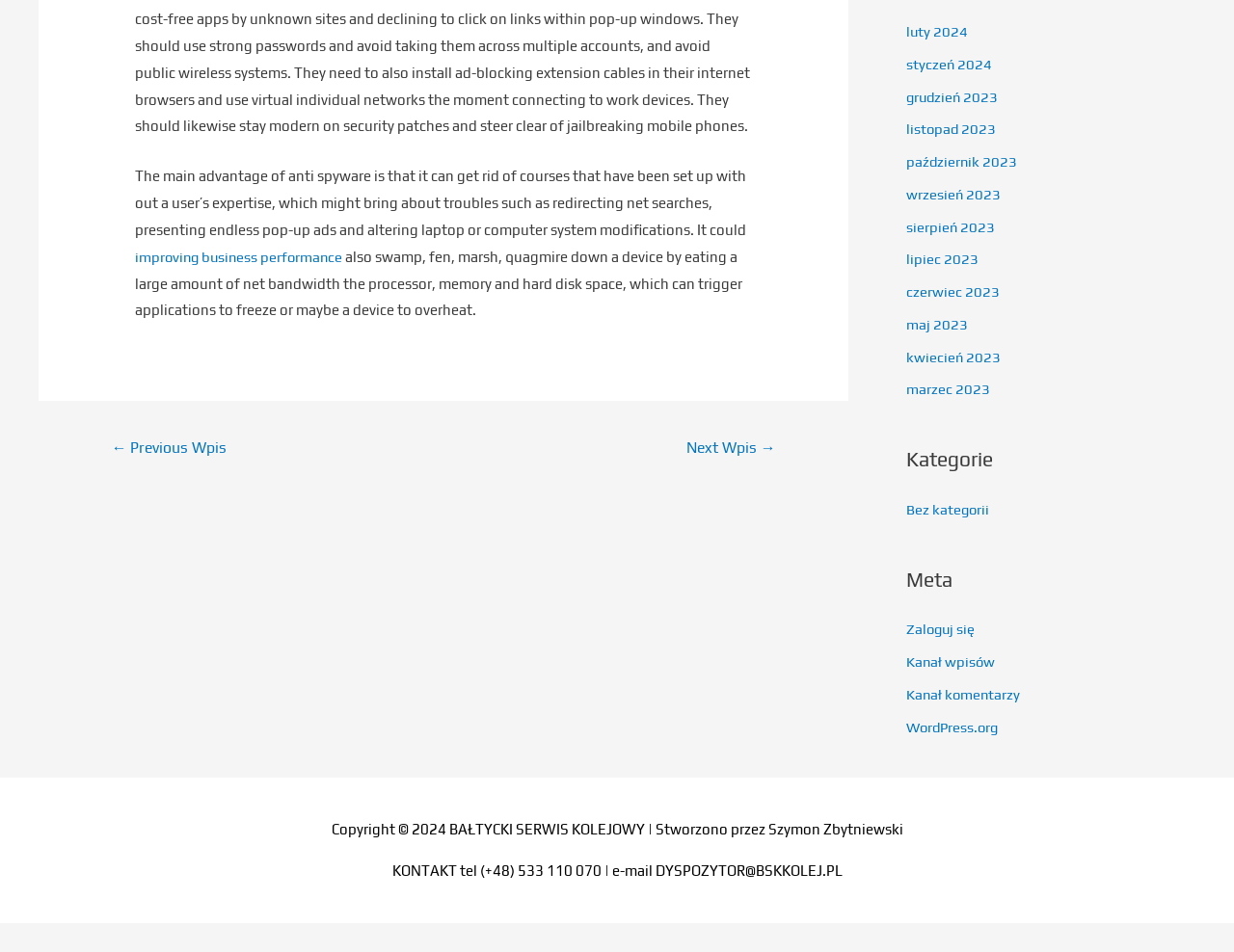Using the element description: "WordPress.org", determine the bounding box coordinates for the specified UI element. The coordinates should be four float numbers between 0 and 1, [left, top, right, bottom].

[0.734, 0.785, 0.813, 0.803]